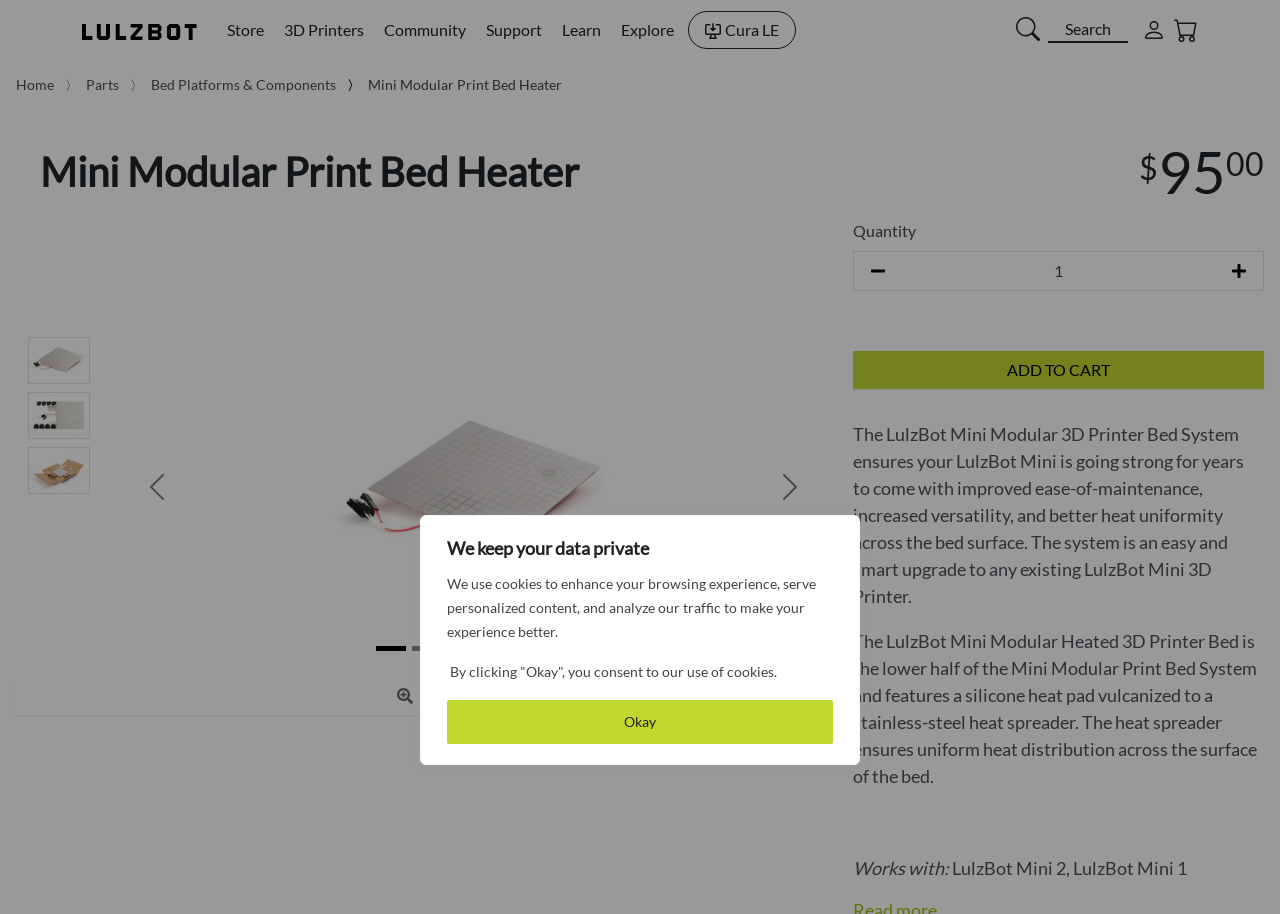Please identify the bounding box coordinates of the element that needs to be clicked to perform the following instruction: "Search for something".

[0.789, 0.018, 0.886, 0.048]